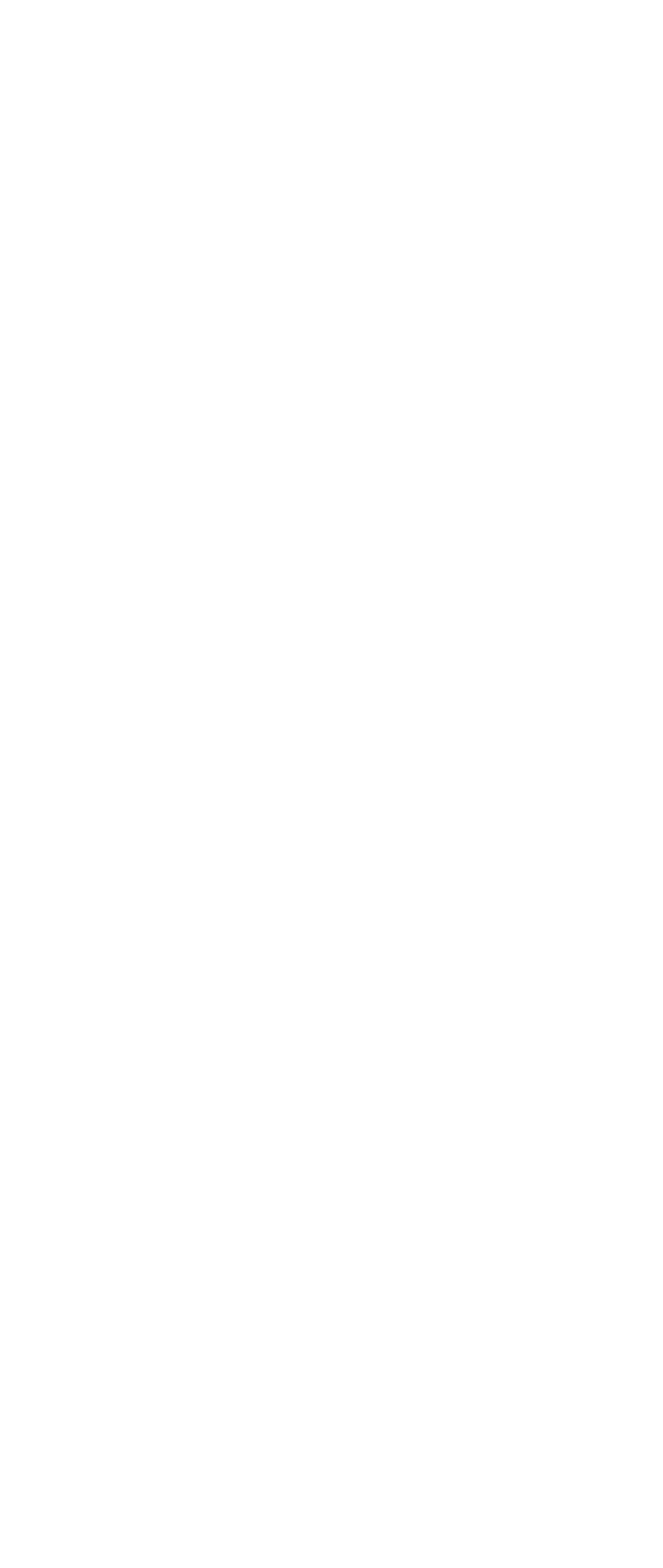Can you specify the bounding box coordinates of the area that needs to be clicked to fulfill the following instruction: "Search for something"?

[0.132, 0.681, 0.74, 0.733]